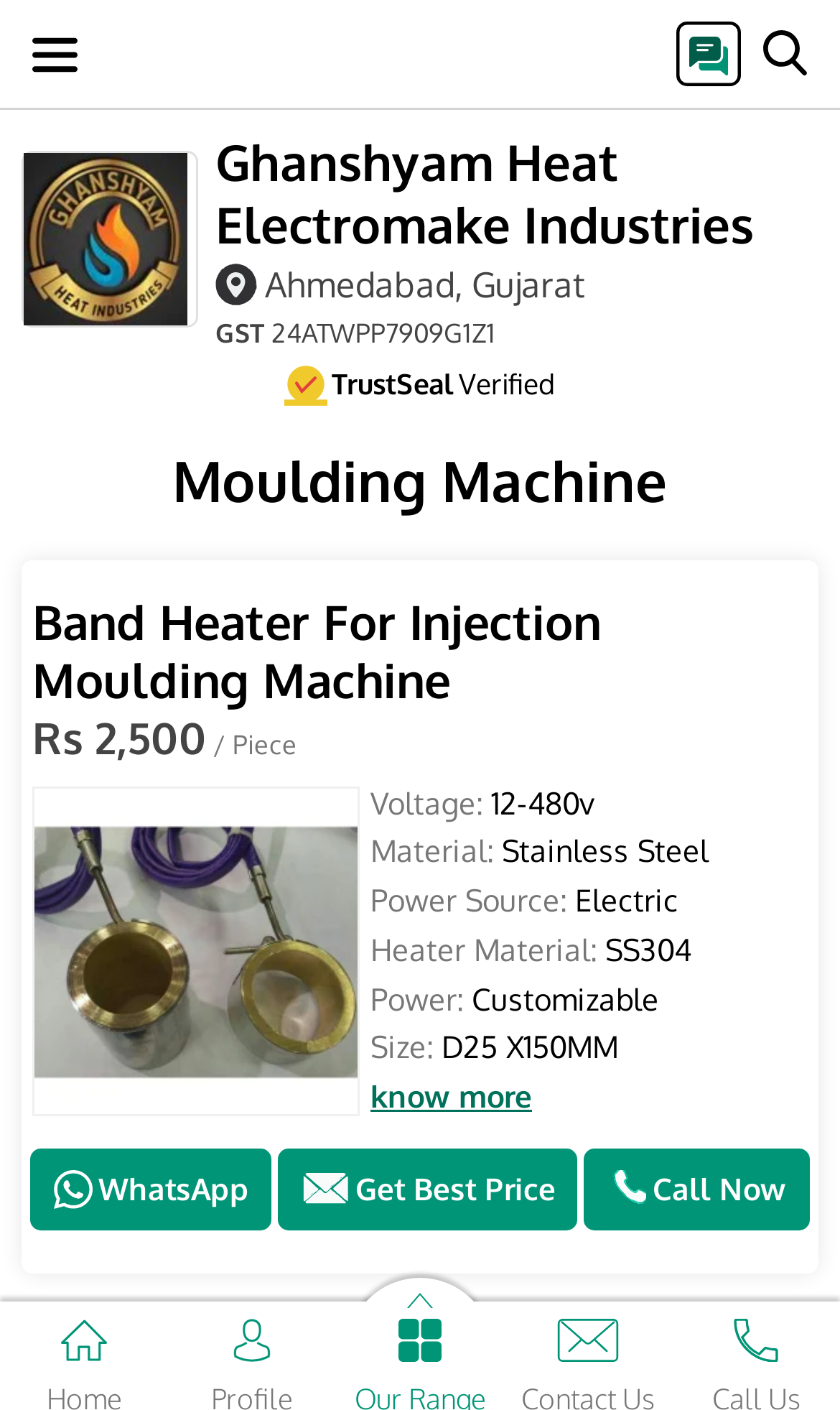Respond to the question below with a concise word or phrase:
What is the price of the Band Heater For Injection Moulding Machine?

Rs 2,500